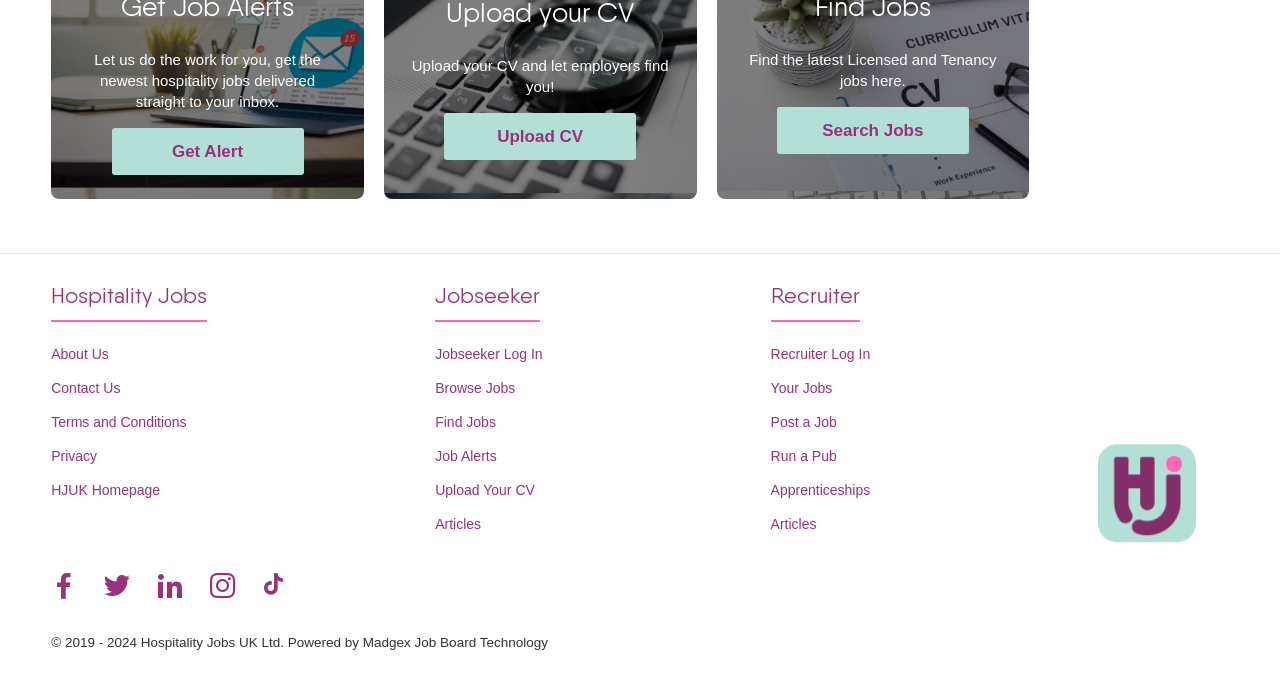Answer in one word or a short phrase: 
What is the purpose of the 'Upload your CV' link?

To upload CV for job searching